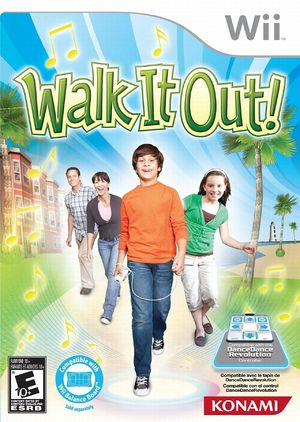What is the age rating of the game?
Look at the image and answer with only one word or phrase.

E for Everyone